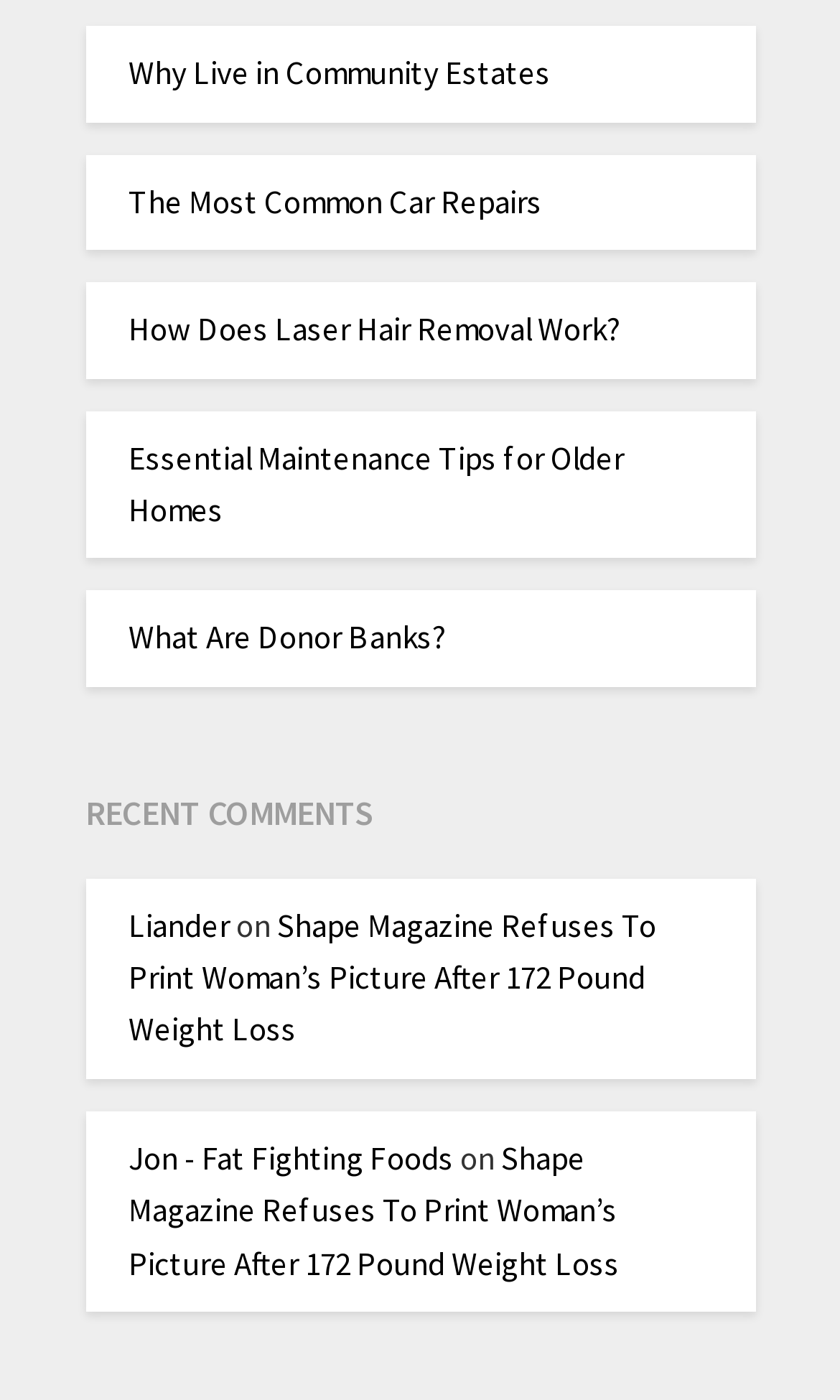What is the topic of the first link?
Identify the answer in the screenshot and reply with a single word or phrase.

Community Estates